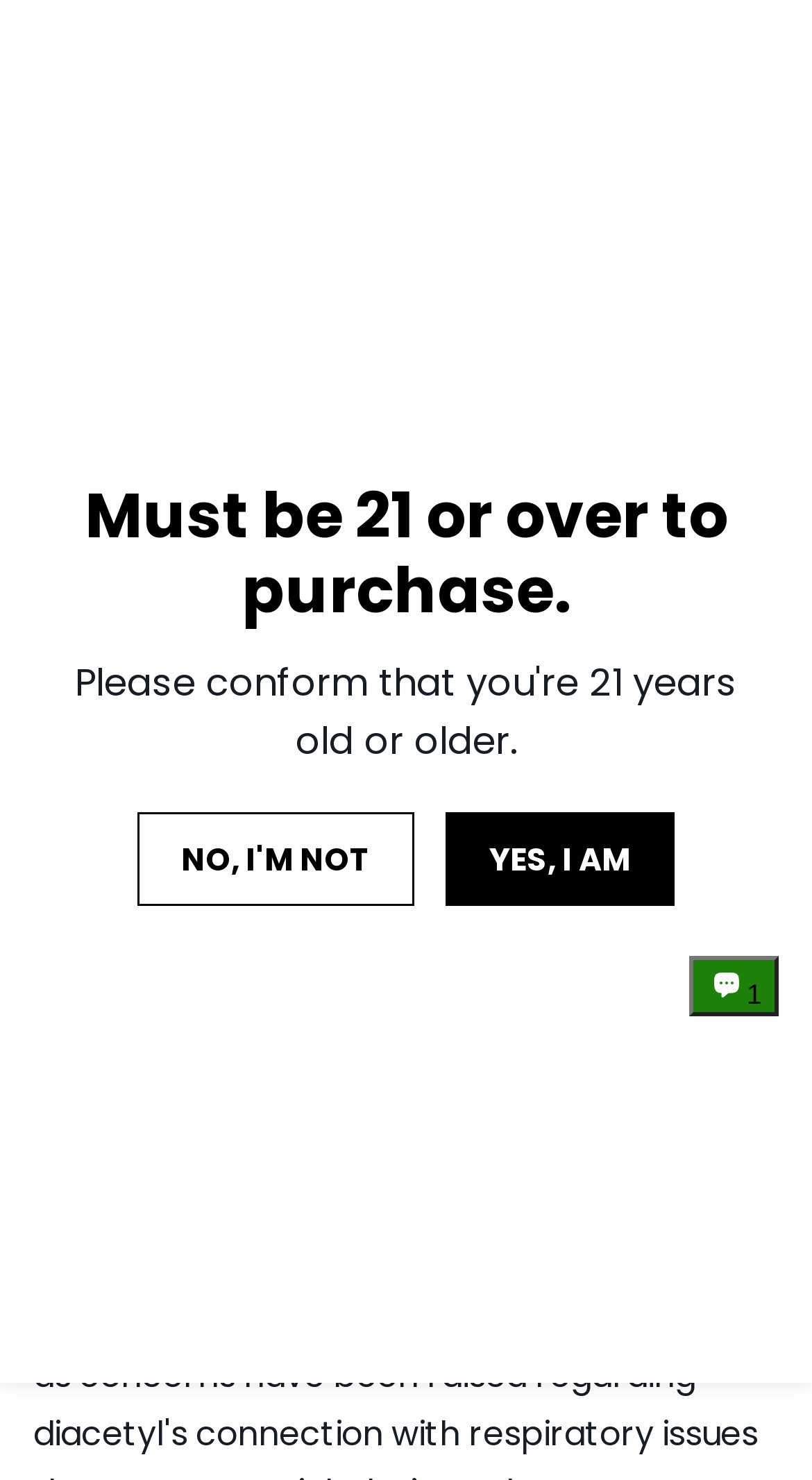What is the topic of the article?
Refer to the image and provide a thorough answer to the question.

The question can be answered by looking at the heading 'What Vapes Contain Diacetyl' which is a prominent element on the webpage, indicating that the article is about vapes containing diacetyl.